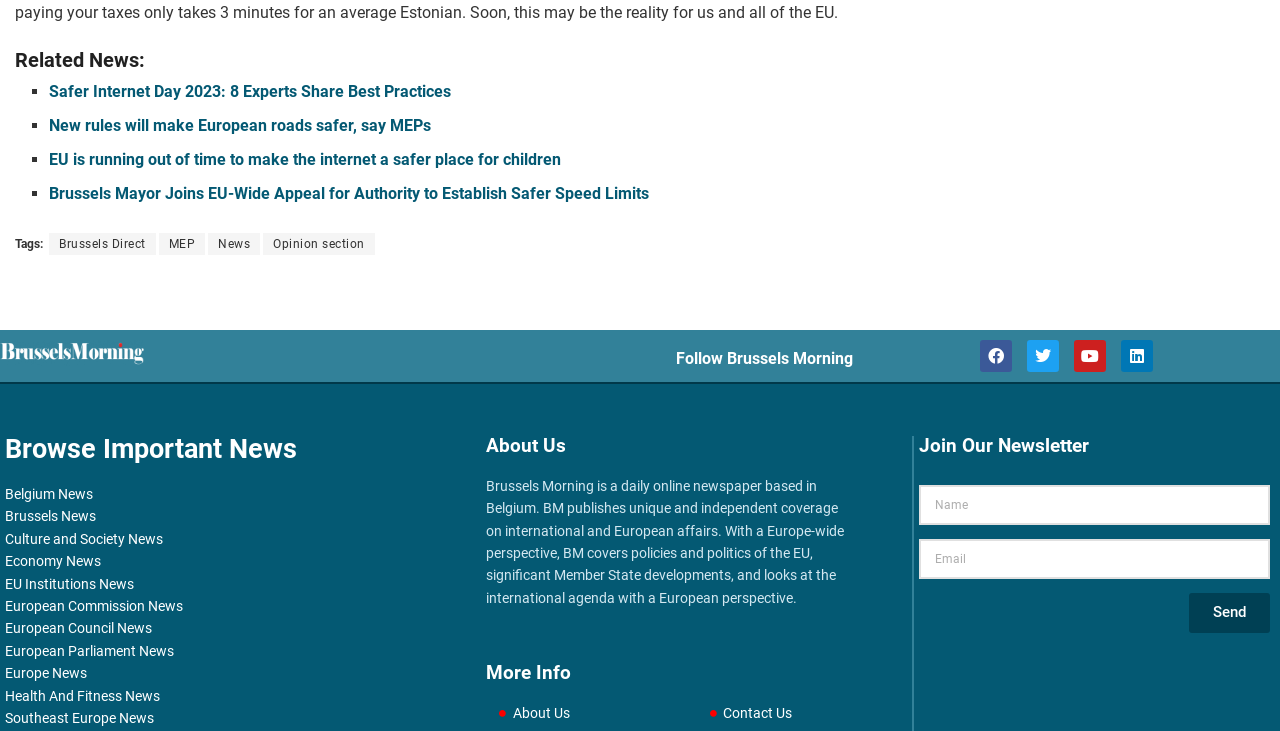Please specify the bounding box coordinates in the format (top-left x, top-left y, bottom-right x, bottom-right y), with all values as floating point numbers between 0 and 1. Identify the bounding box of the UI element described by: aria-label="Search"

None